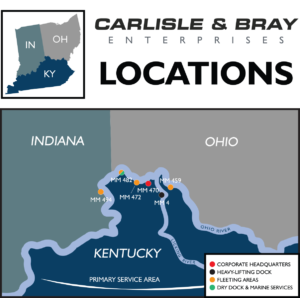Please answer the following question using a single word or phrase: 
What is the significance of the branding at the top of the map?

To reinforce company identity